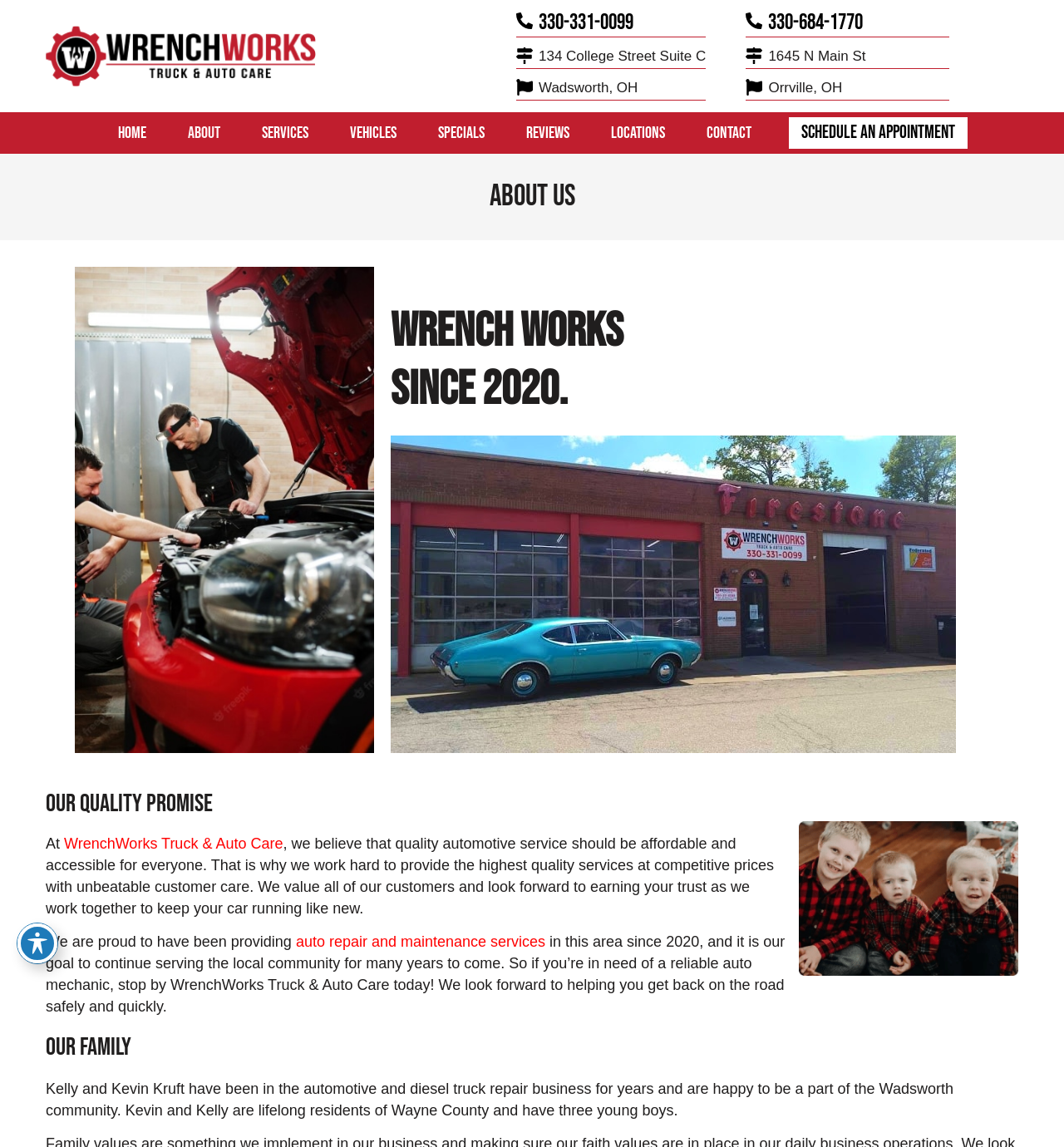Explain the webpage's layout and main content in detail.

The webpage is about WrenchWorks Truck & Auto Care, an automotive service provider with two locations in Wadsworth and Orrville, Ohio. At the top, there are two sets of links, each containing a phone number, address, and city, which appear to be the contact information for the two locations. 

Below the contact information, there is a navigation menu with links to different sections of the website, including HOME, ABOUT, SERVICES, VEHICLES, SPECIALS, REVIEWS, LOCATIONS, and CONTACT. 

The main content of the page is divided into four sections. The first section, titled "ABOUT US", introduces WrenchWorks Truck & Auto Care and their quality promise. There is a brief paragraph describing their mission to provide affordable and accessible automotive services.

The second section, "WRENCH WORKS SINCE 2020", appears to be a brief history of the company. The third section, "OUR QUALITY PROMISE", is a heading, but its content is not immediately clear.

The fourth section, "OUR FAMILY", introduces the owners of WrenchWorks, Kelly and Kevin Kruft, who are lifelong residents of Wayne County and have been in the automotive and diesel truck repair business for years.

At the bottom of the page, there is a button to toggle the accessibility toolbar, accompanied by a small image. There is also a call-to-action link to schedule an appointment.